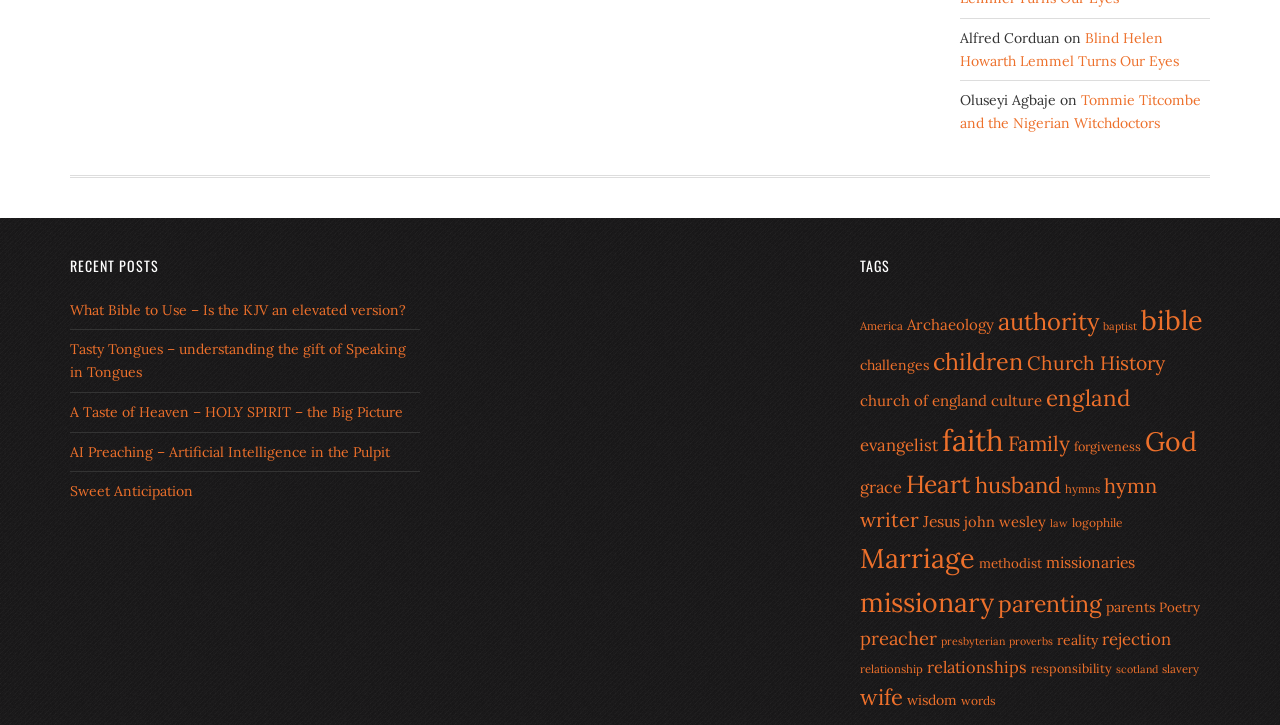Find the bounding box coordinates for the area that must be clicked to perform this action: "Browse the 'faith' category".

[0.736, 0.58, 0.784, 0.633]